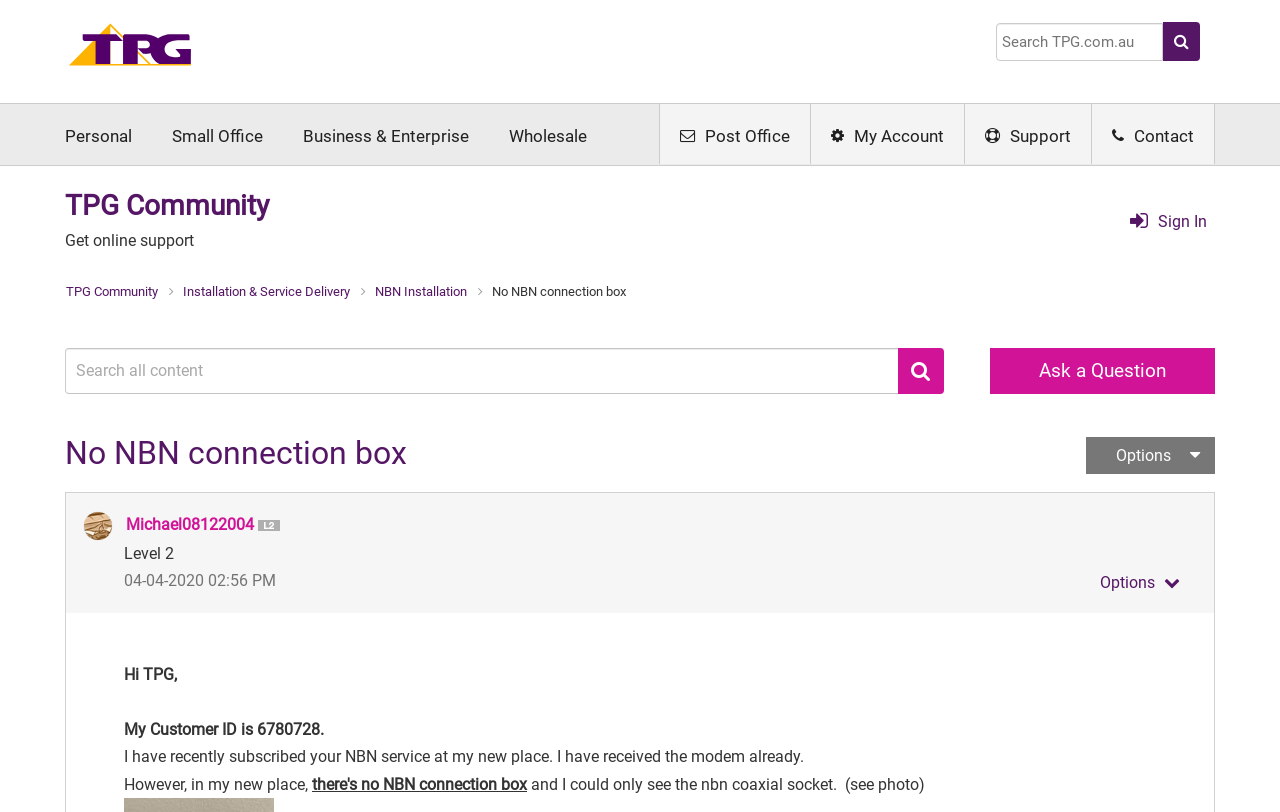Please locate the bounding box coordinates of the element that needs to be clicked to achieve the following instruction: "Search for something". The coordinates should be four float numbers between 0 and 1, i.e., [left, top, right, bottom].

[0.778, 0.028, 0.909, 0.075]